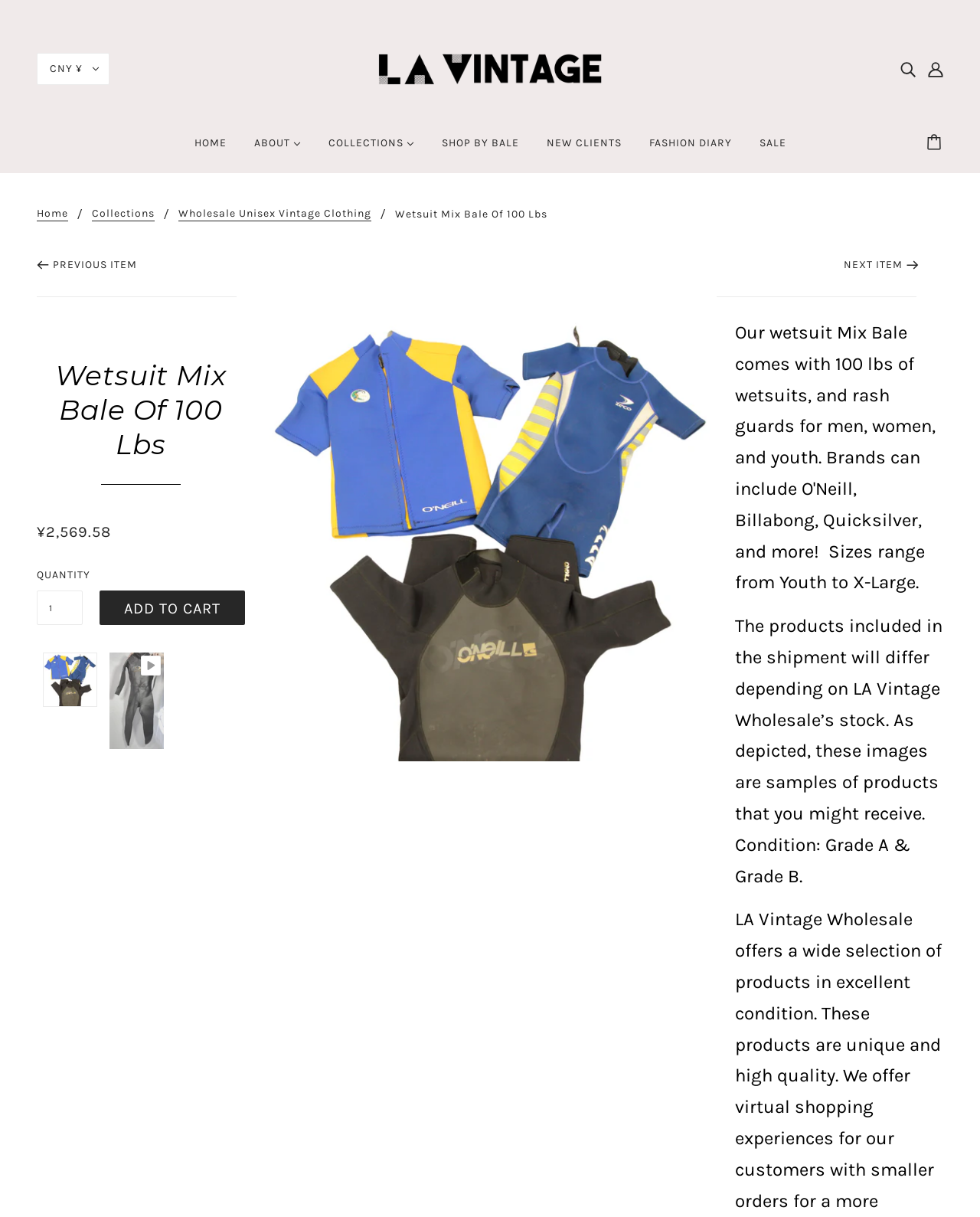What is the condition of the products in the shipment?
Based on the image, give a concise answer in the form of a single word or short phrase.

Grade A & Grade B